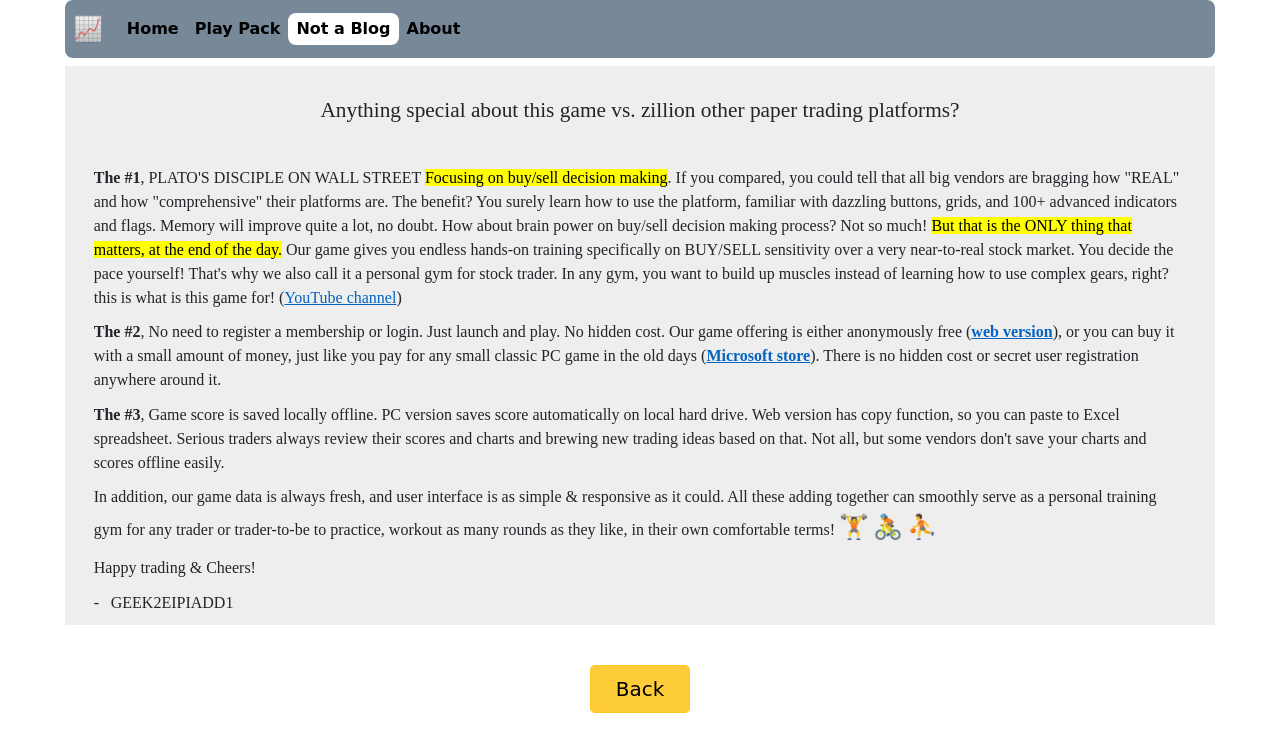Can you specify the bounding box coordinates for the region that should be clicked to fulfill this instruction: "Watch the YouTube channel".

[0.222, 0.394, 0.31, 0.417]